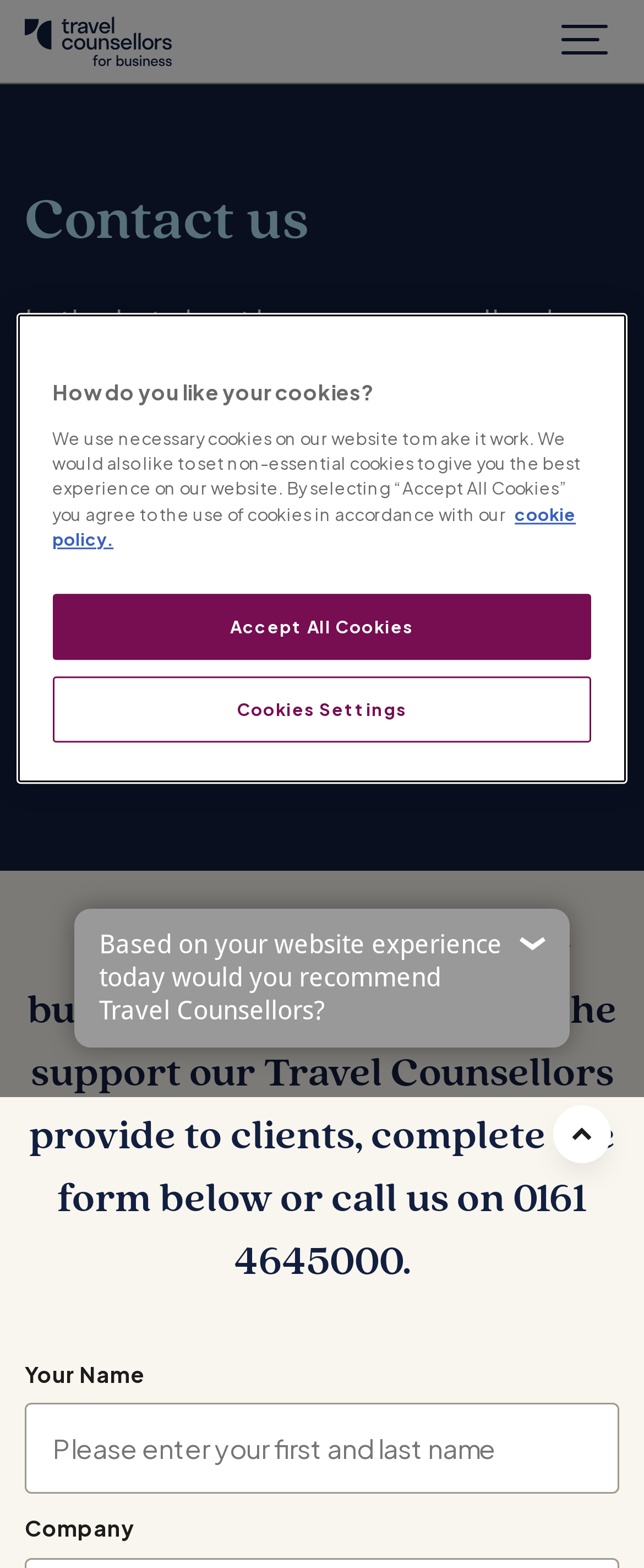Please find the bounding box coordinates of the clickable region needed to complete the following instruction: "Fill in the 'Your Name' field". The bounding box coordinates must consist of four float numbers between 0 and 1, i.e., [left, top, right, bottom].

[0.038, 0.895, 0.962, 0.953]